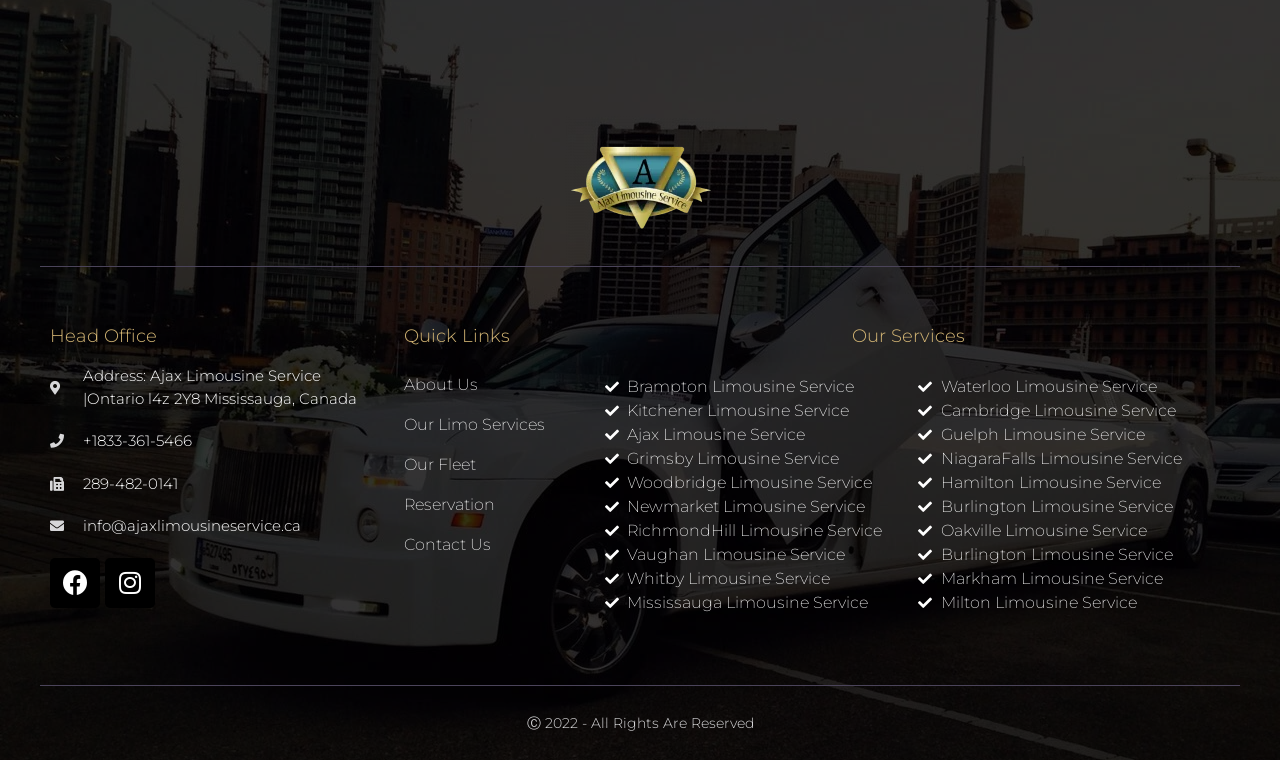What is the address of Ajax Limousine Service?
Answer the question using a single word or phrase, according to the image.

Ontario L4Z 2Y8 Mississauga, Canada